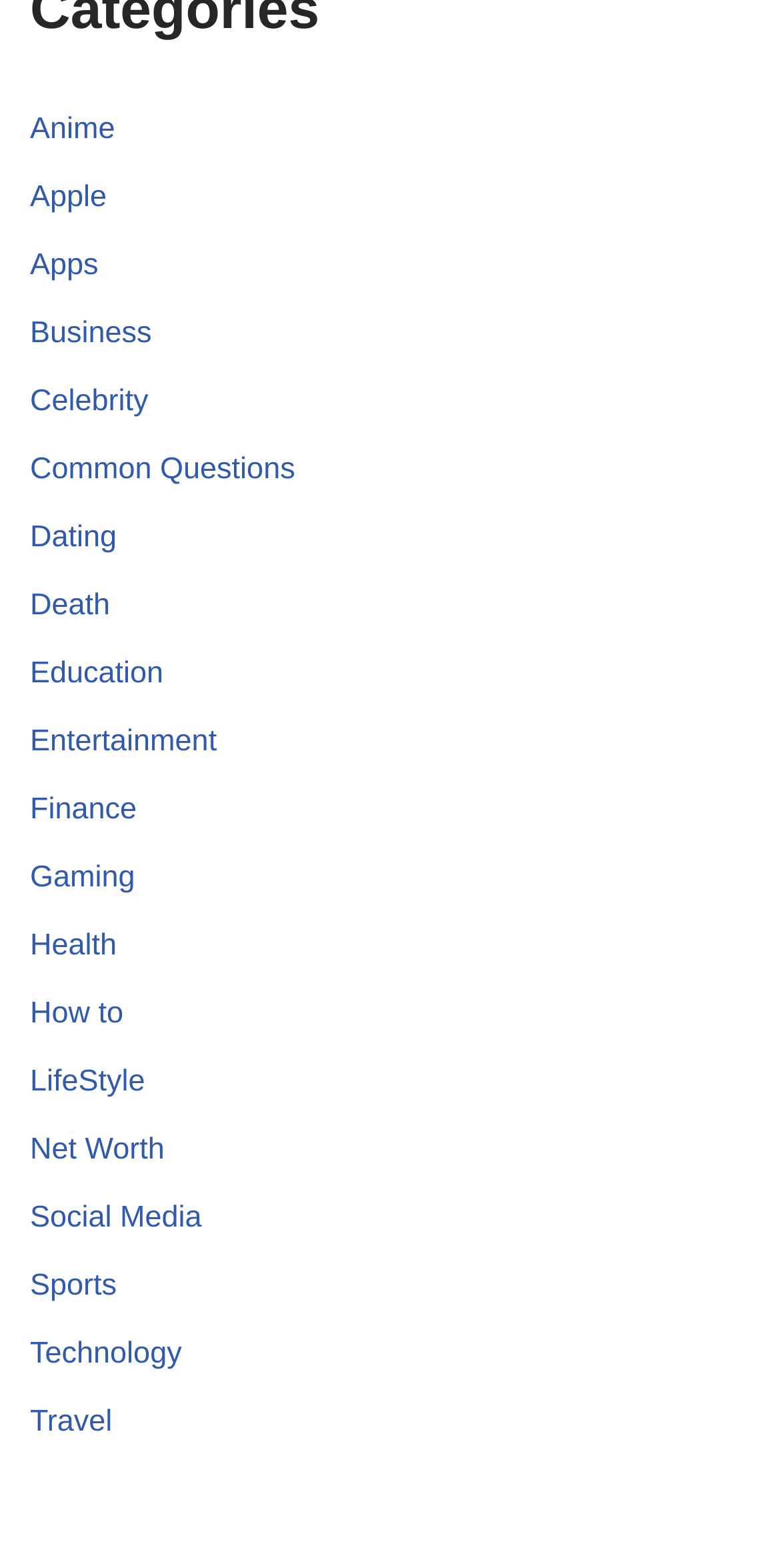What is the category that comes after 'Celebrity'? Based on the image, give a response in one word or a short phrase.

Dating